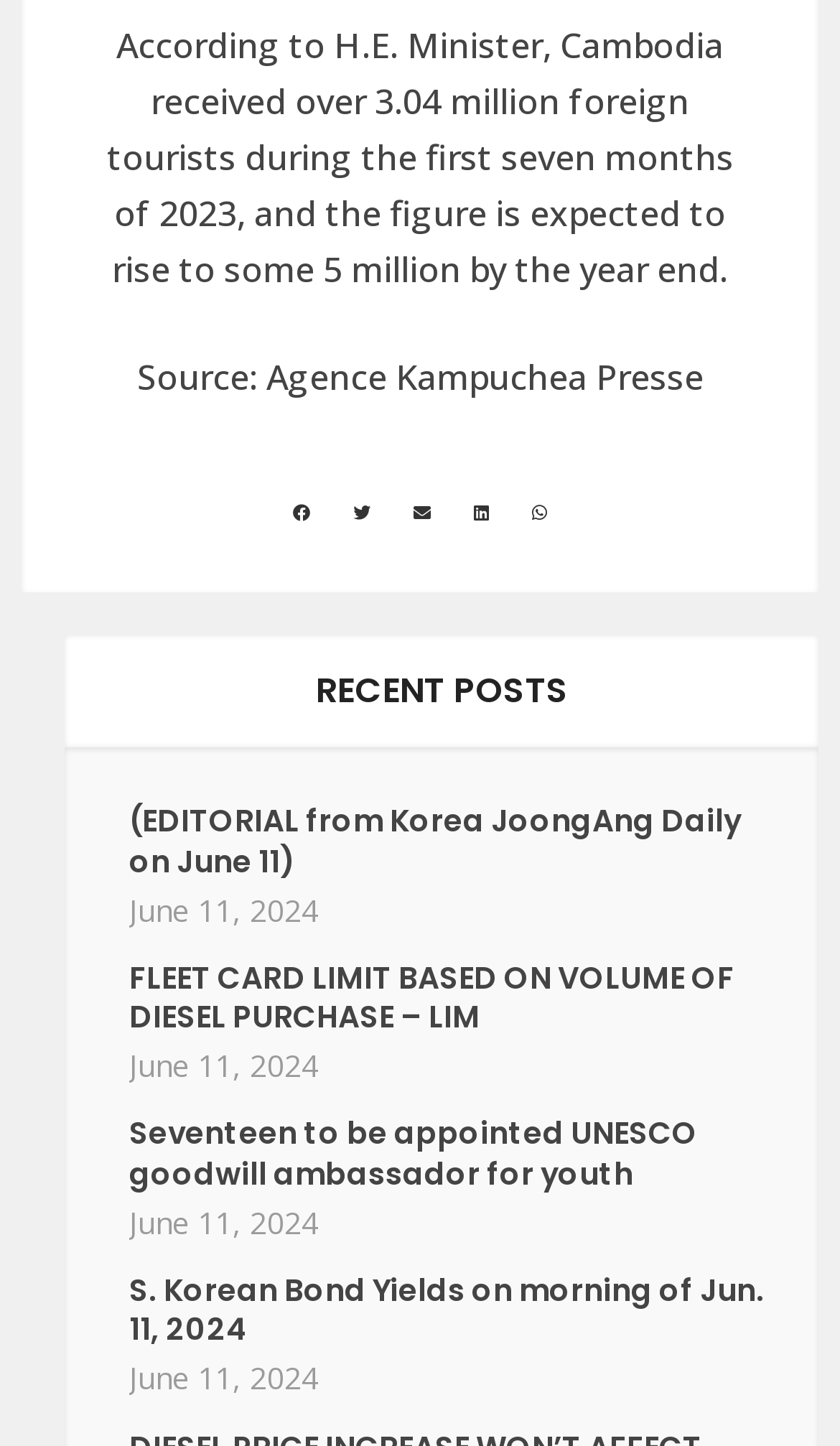Please identify the bounding box coordinates of the area that needs to be clicked to fulfill the following instruction: "Share on facebook."

[0.349, 0.346, 0.369, 0.365]